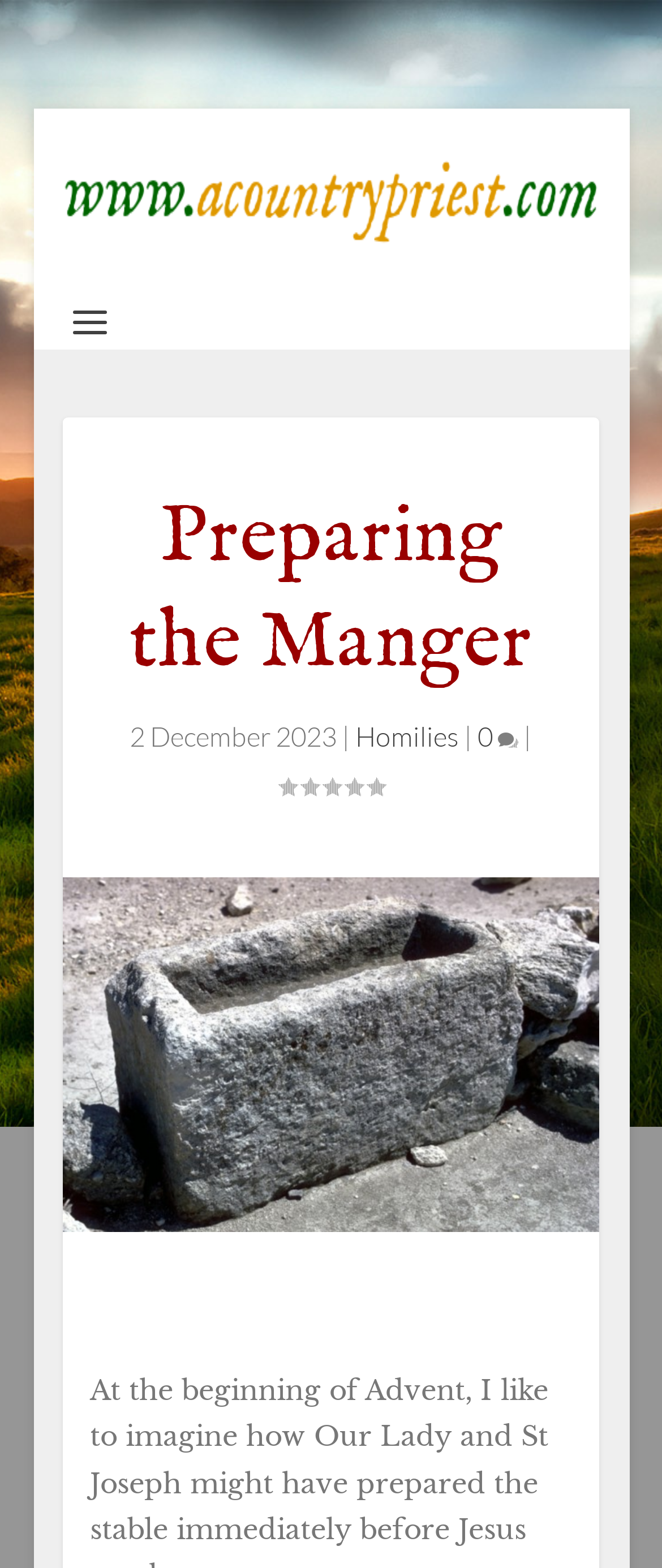Identify the bounding box for the UI element described as: "0". The coordinates should be four float numbers between 0 and 1, i.e., [left, top, right, bottom].

[0.722, 0.459, 0.783, 0.48]